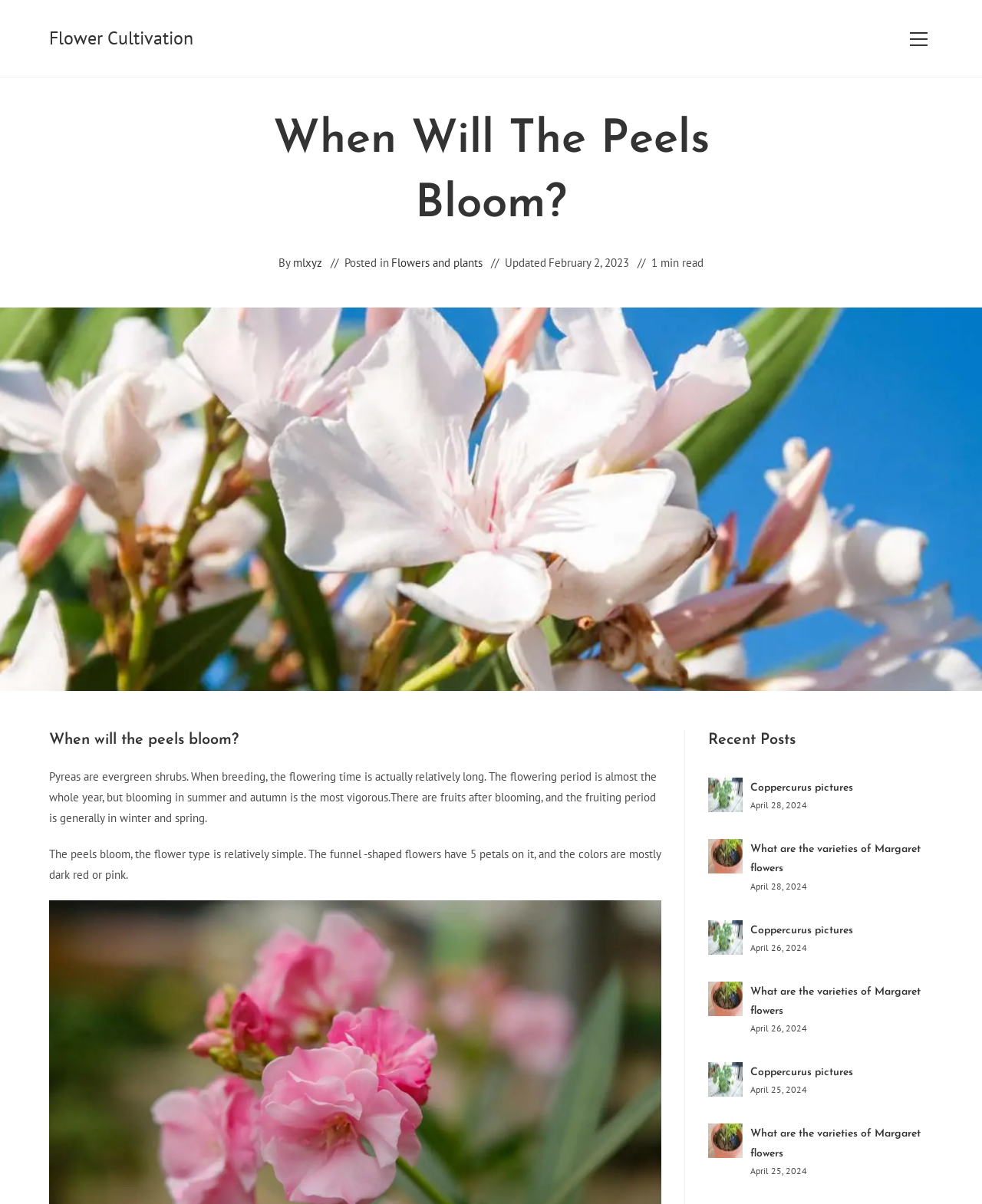Identify the bounding box coordinates of the area that should be clicked in order to complete the given instruction: "Click the link to view all posts by mlxyz". The bounding box coordinates should be four float numbers between 0 and 1, i.e., [left, top, right, bottom].

[0.298, 0.21, 0.328, 0.227]